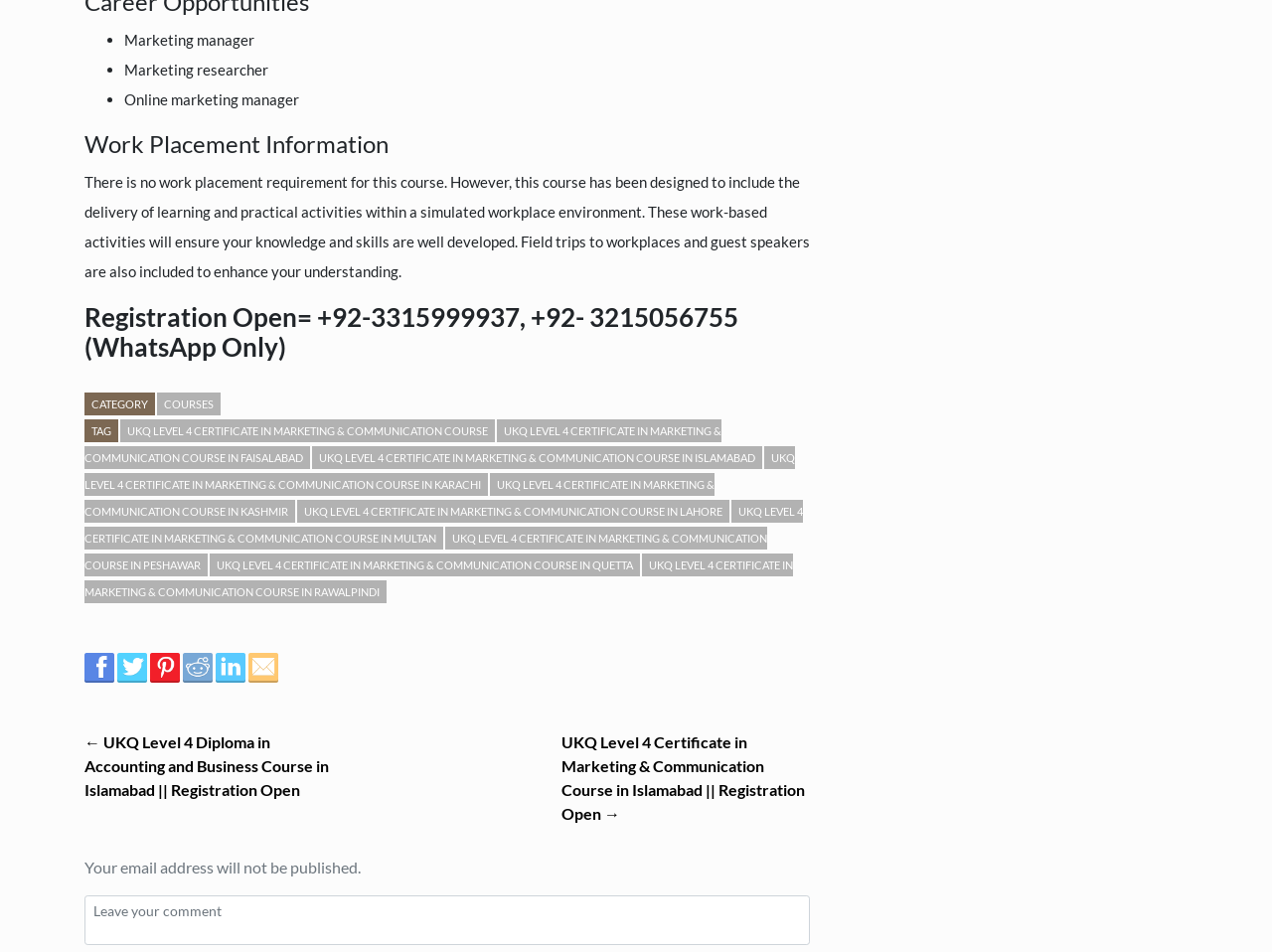Look at the image and give a detailed response to the following question: What is the course name mentioned on the webpage?

The course name is mentioned in multiple links on the webpage, including 'UKQ LEVEL 4 CERTIFICATE IN MARKETING & COMMUNICATION COURSE' and 'UKQ LEVEL 4 CERTIFICATE IN MARKETING & COMMUNICATION COURSE IN ISLAMABAD'. This suggests that the webpage is related to a specific course.